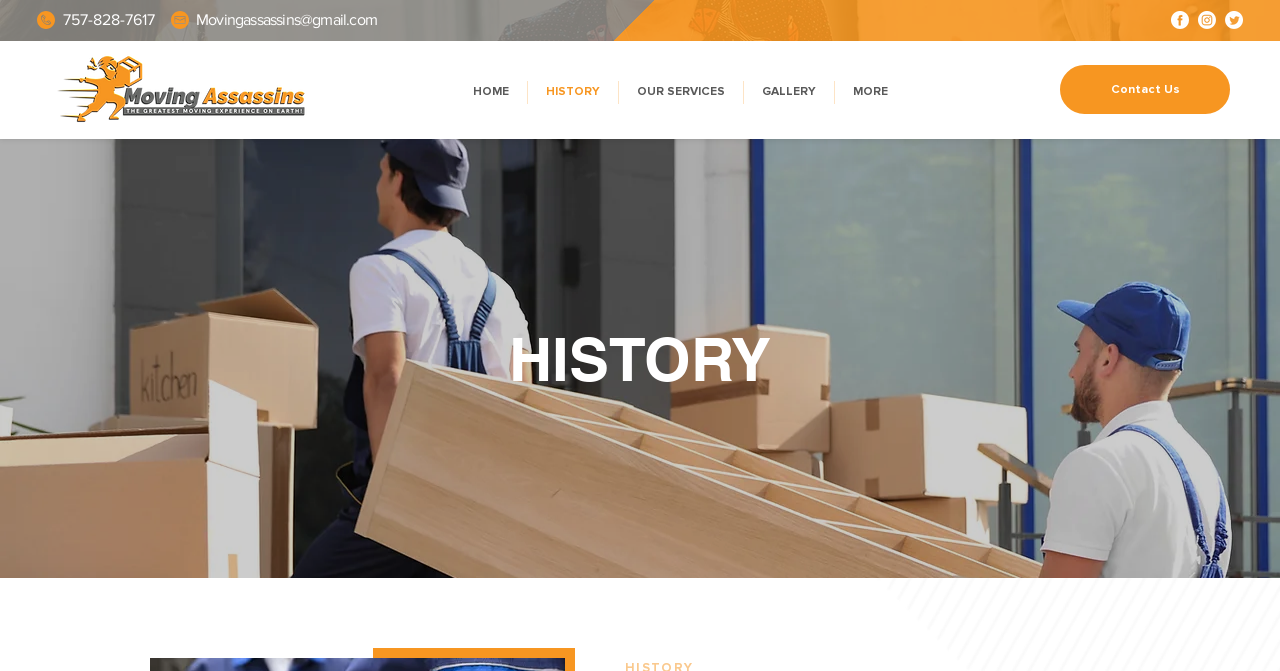Offer an extensive depiction of the webpage and its key elements.

The webpage is about Moving Assassins, a moving company based in Virginia Beach. At the top of the page, there is a large image of the company's logo, "MOVING ASSASSINS", which takes up almost the entire width of the page. Below the logo, there are several links and contact information, including a phone number, email address, and social media links to Facebook, Instagram, and Twitter.

To the right of the logo, there is a navigation menu with links to different sections of the website, including "HOME", "HISTORY", "OUR SERVICES", "GALLERY", and "MORE". Below the navigation menu, there is a prominent link to "Contact Us".

The main content of the page is a section titled "HISTORY", which takes up most of the page's width and height. The history section appears to be a brief overview of the company's background, with a heading that reads "HISTORY | MOVING ASSASSINS".